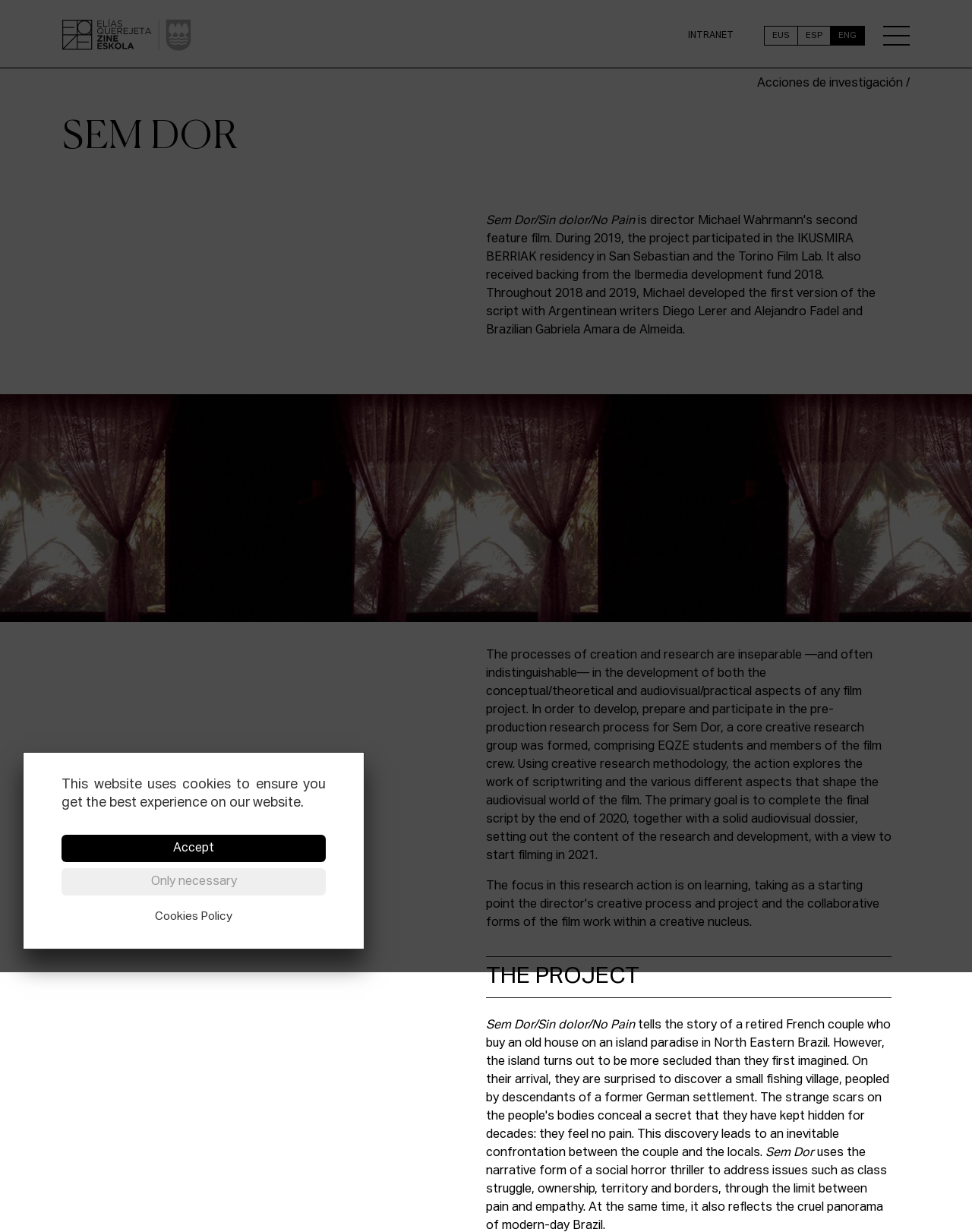What is the language of the link 'EUS'?
Based on the content of the image, thoroughly explain and answer the question.

The language of the link 'EUS' can be inferred from the abbreviation 'eu' which is commonly used to represent the Euskara language.